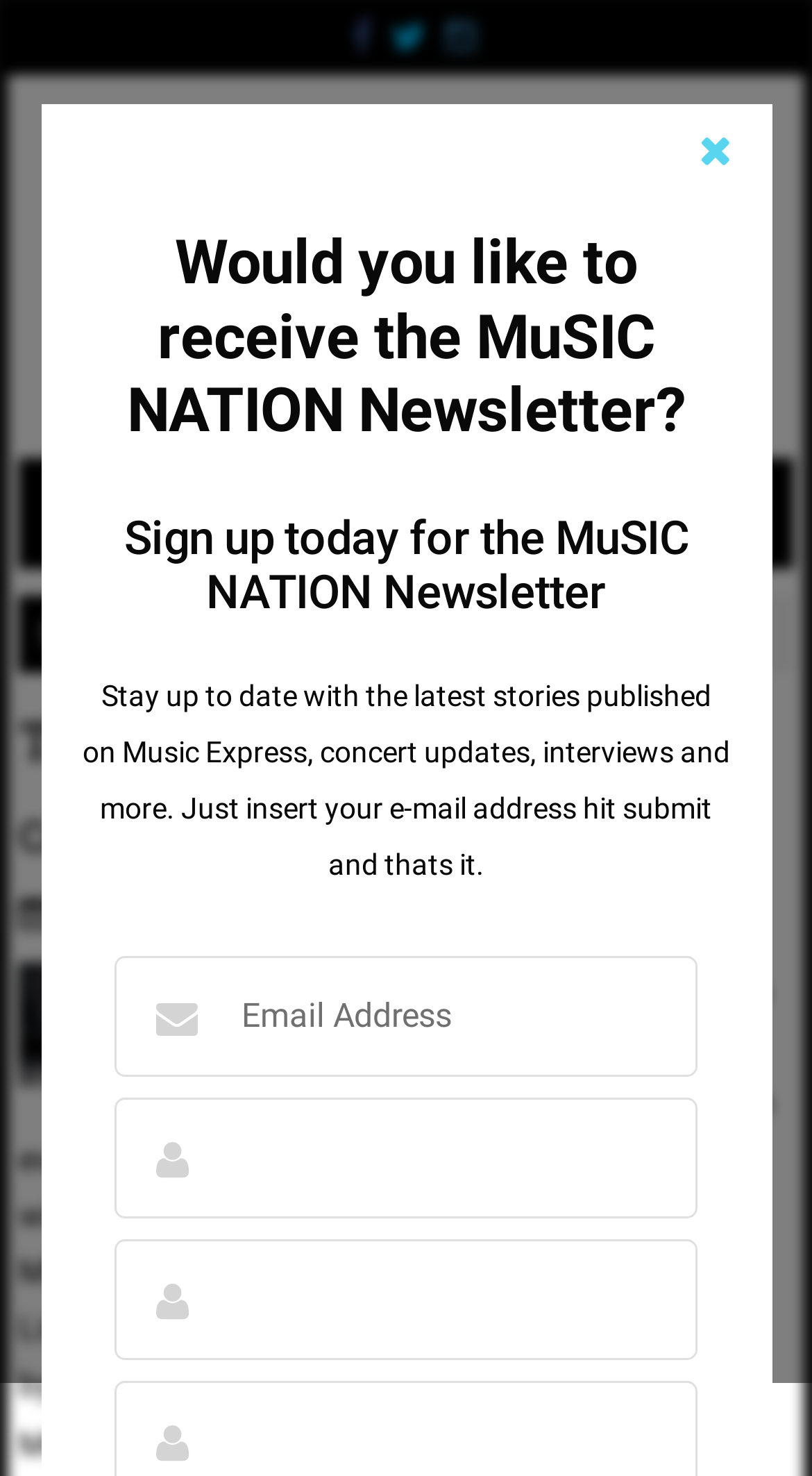Can you locate the main headline on this webpage and provide its text content?

Tag: Alice Cooper